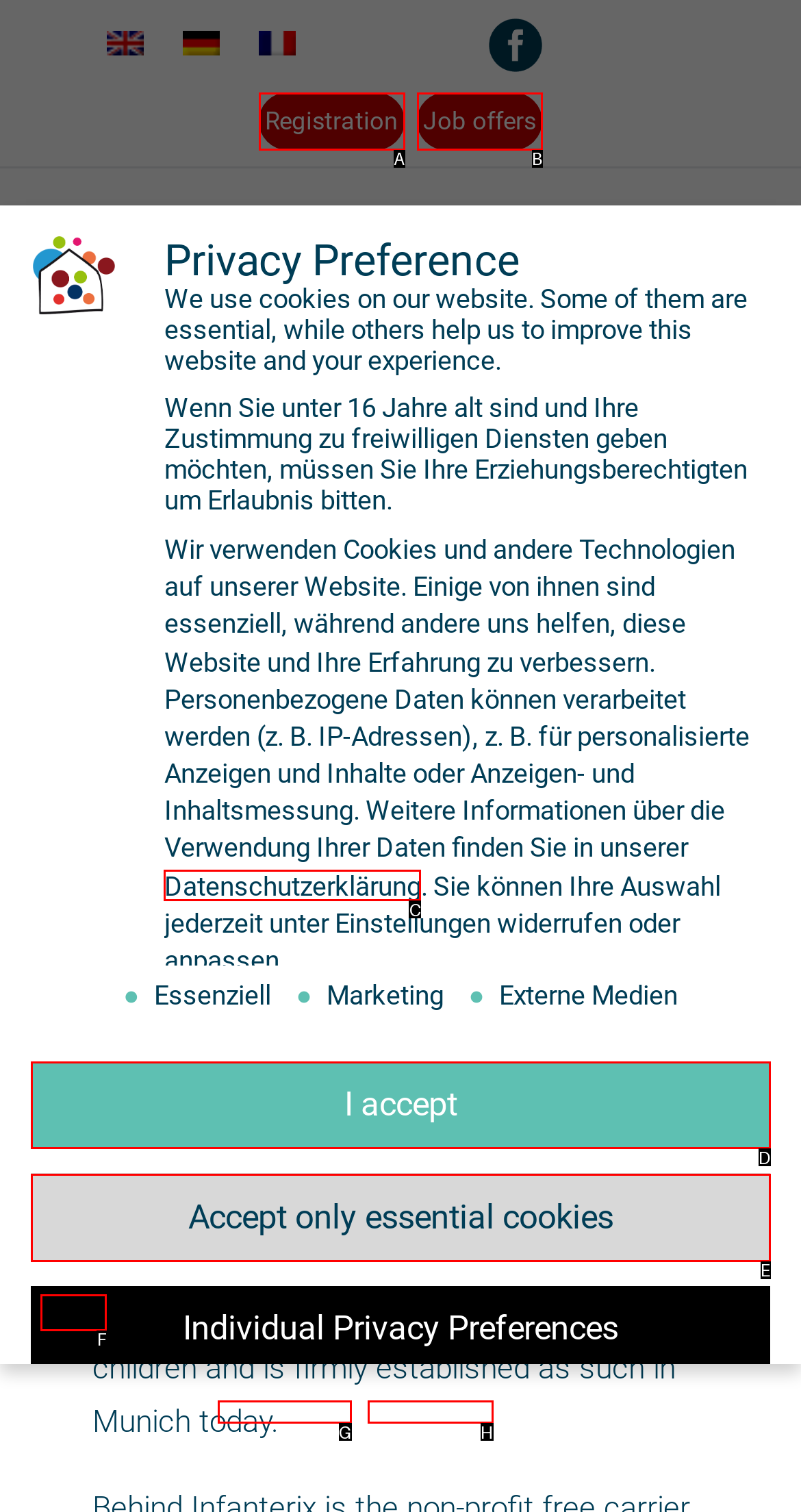Tell me which one HTML element I should click to complete the following task: Open the Cookie Einstellungen Answer with the option's letter from the given choices directly.

F